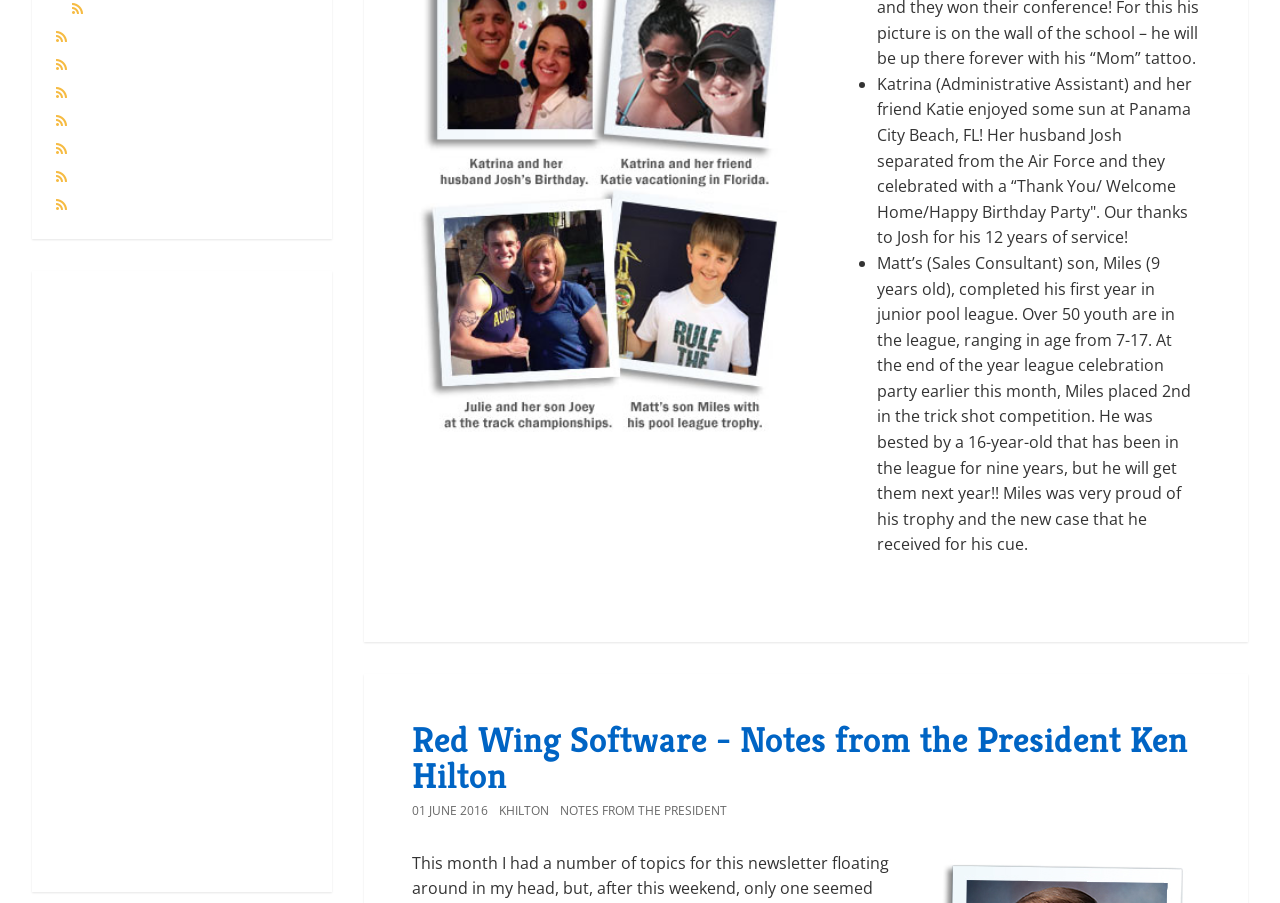Show the bounding box coordinates of the region that should be clicked to follow the instruction: "Read Notes from the President."

[0.322, 0.794, 0.928, 0.883]